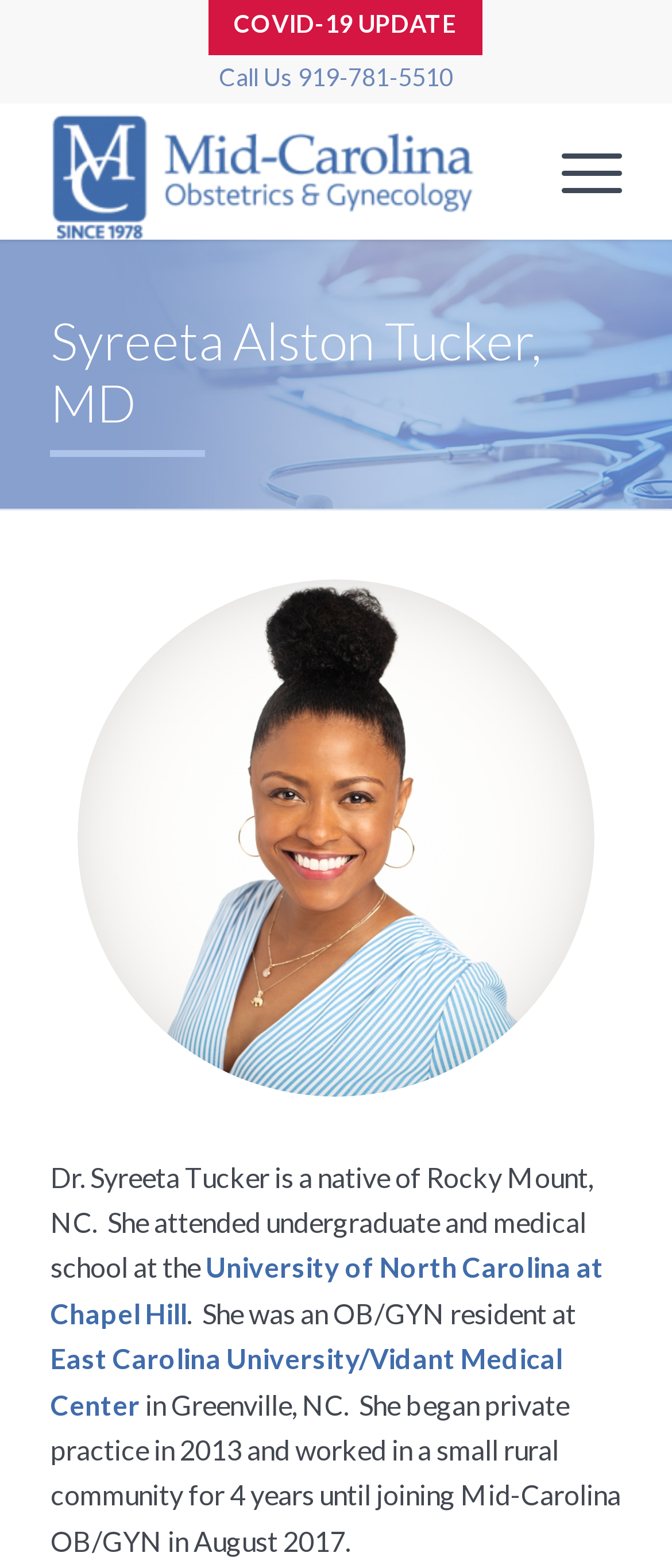Identify the bounding box for the given UI element using the description provided. Coordinates should be in the format (top-left x, top-left y, bottom-right x, bottom-right y) and must be between 0 and 1. Here is the description: 919-781-5510

[0.444, 0.04, 0.674, 0.058]